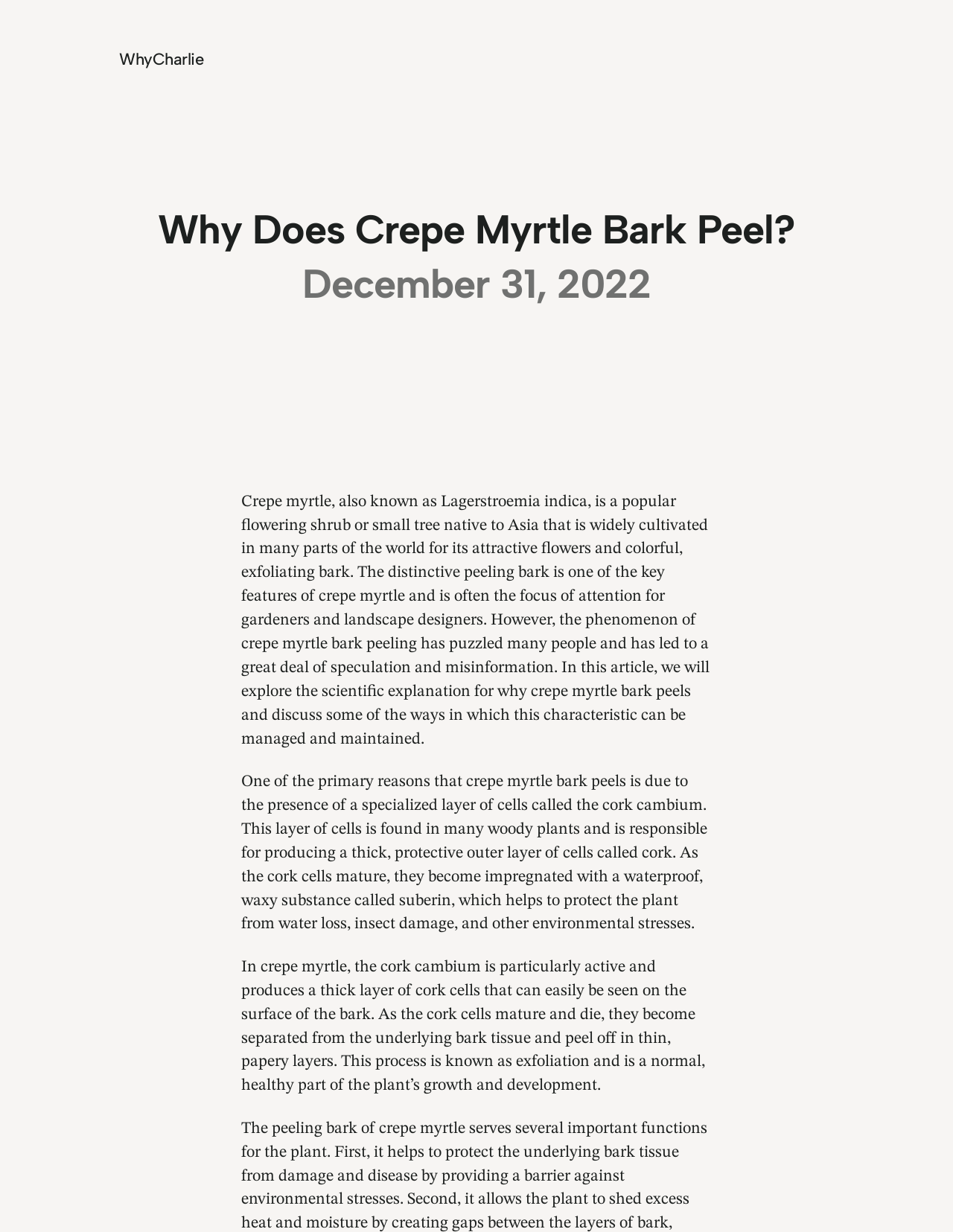Respond to the following query with just one word or a short phrase: 
What is the purpose of suberin in crepe myrtle?

Protect the plant